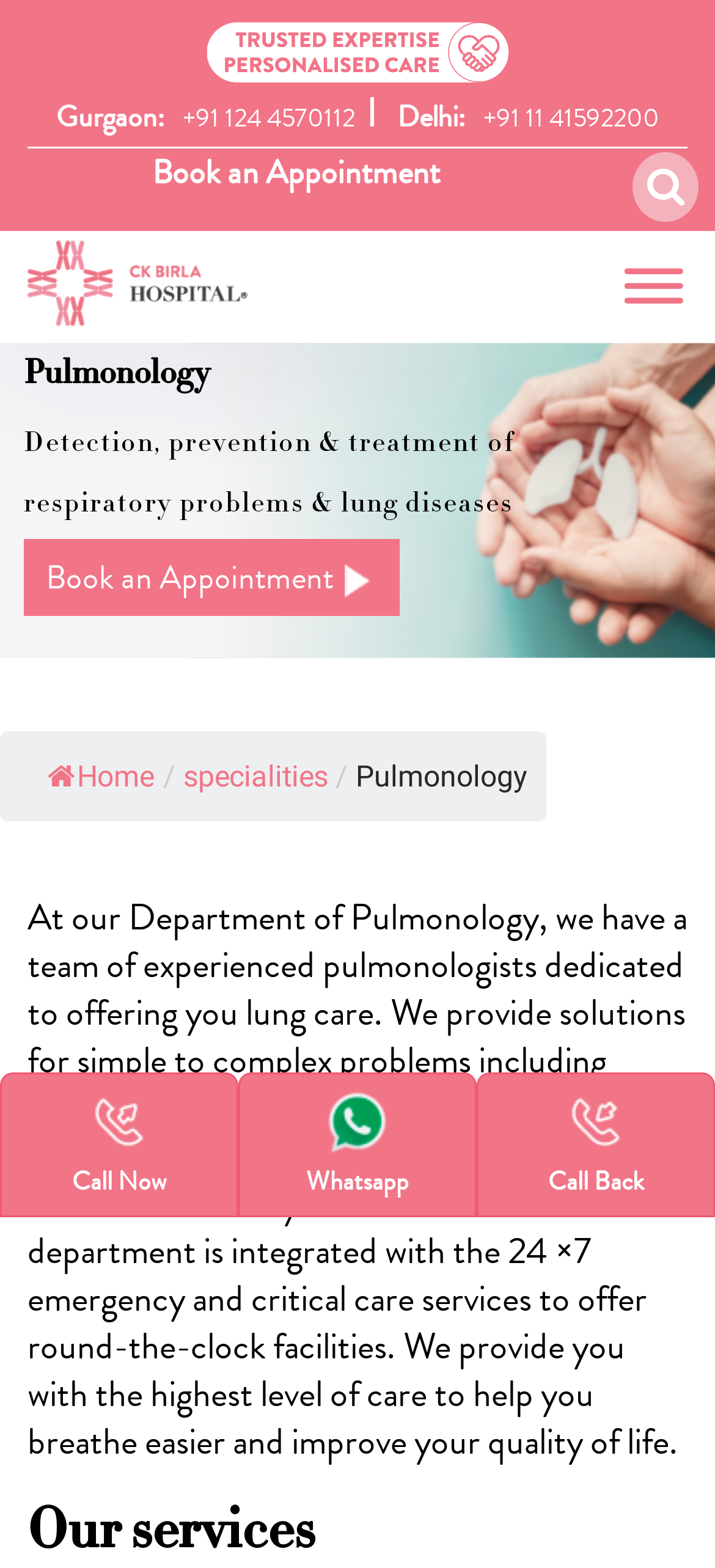Summarize the webpage comprehensively, mentioning all visible components.

The webpage is about CK Birla Hospital, a pulmonology hospital in Delhi NCR. At the top, there is a logo and a tagline logo, accompanied by contact information, including phone numbers for Gurgaon and Delhi. Below the contact information, there is a call-to-action button to book an appointment.

On the left side, there is a navigation menu with links to the home page, specialities, and pulmonology. The main content of the page is divided into sections. The first section has a heading "Pulmonology" and a brief description of the department's services, which include detection, prevention, and treatment of respiratory problems and lung diseases.

Below this section, there is another call-to-action button to book an appointment. The main content of the page continues with a detailed description of the department's services, including the treatment of various respiratory diseases such as asthma, COPD, sleep disorders, tuberculosis, and cystic fibrosis. The department is integrated with 24/7 emergency and critical care services.

At the bottom of the page, there are three call-to-action links: "Call Now", "Whatsapp", and "Call Back". There is also a heading "Our services" at the very bottom of the page, but it does not have any corresponding content.